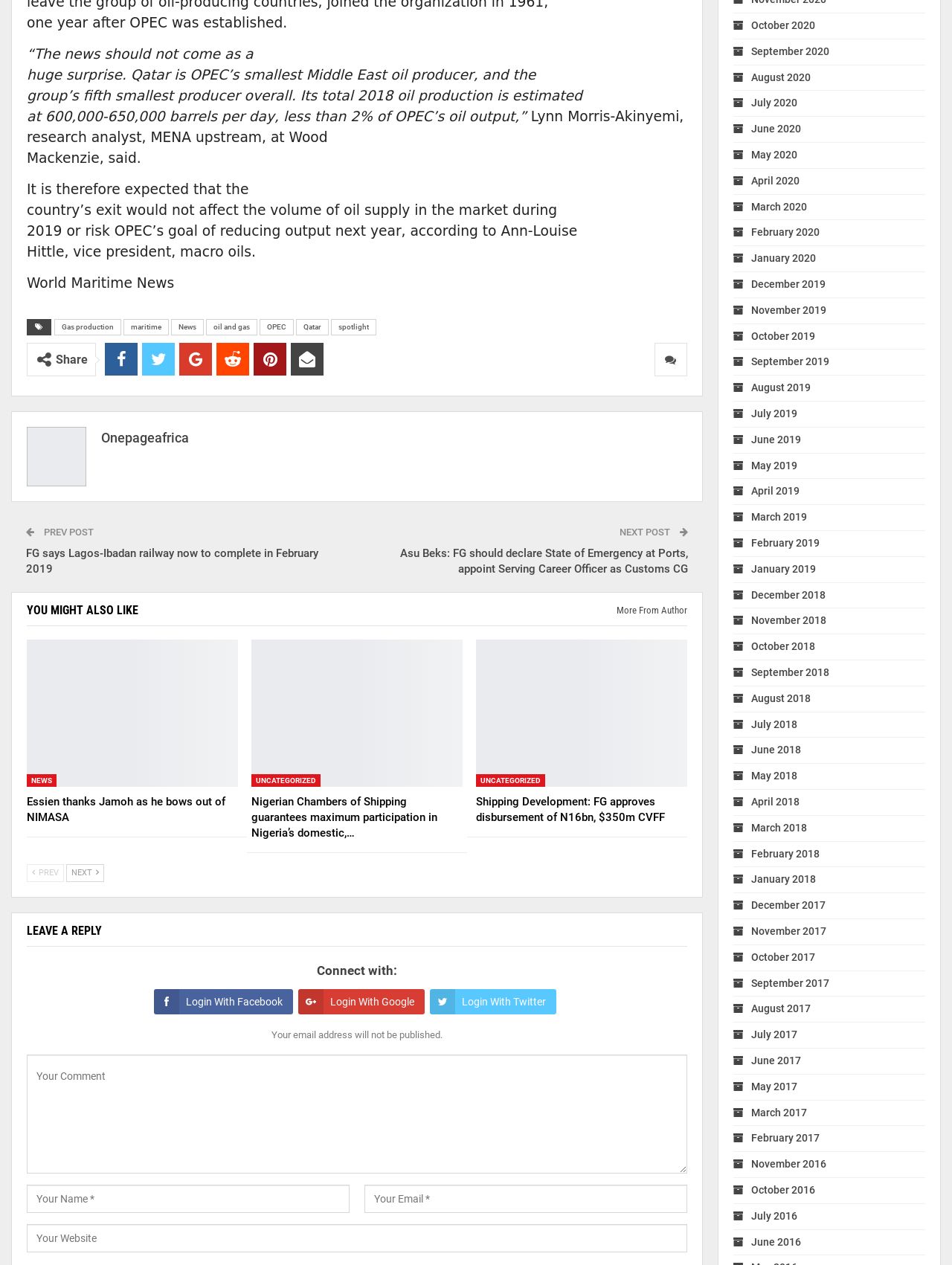What are the three social media platforms that users can use to log in to the website?
Using the picture, provide a one-word or short phrase answer.

Facebook, Google, Twitter